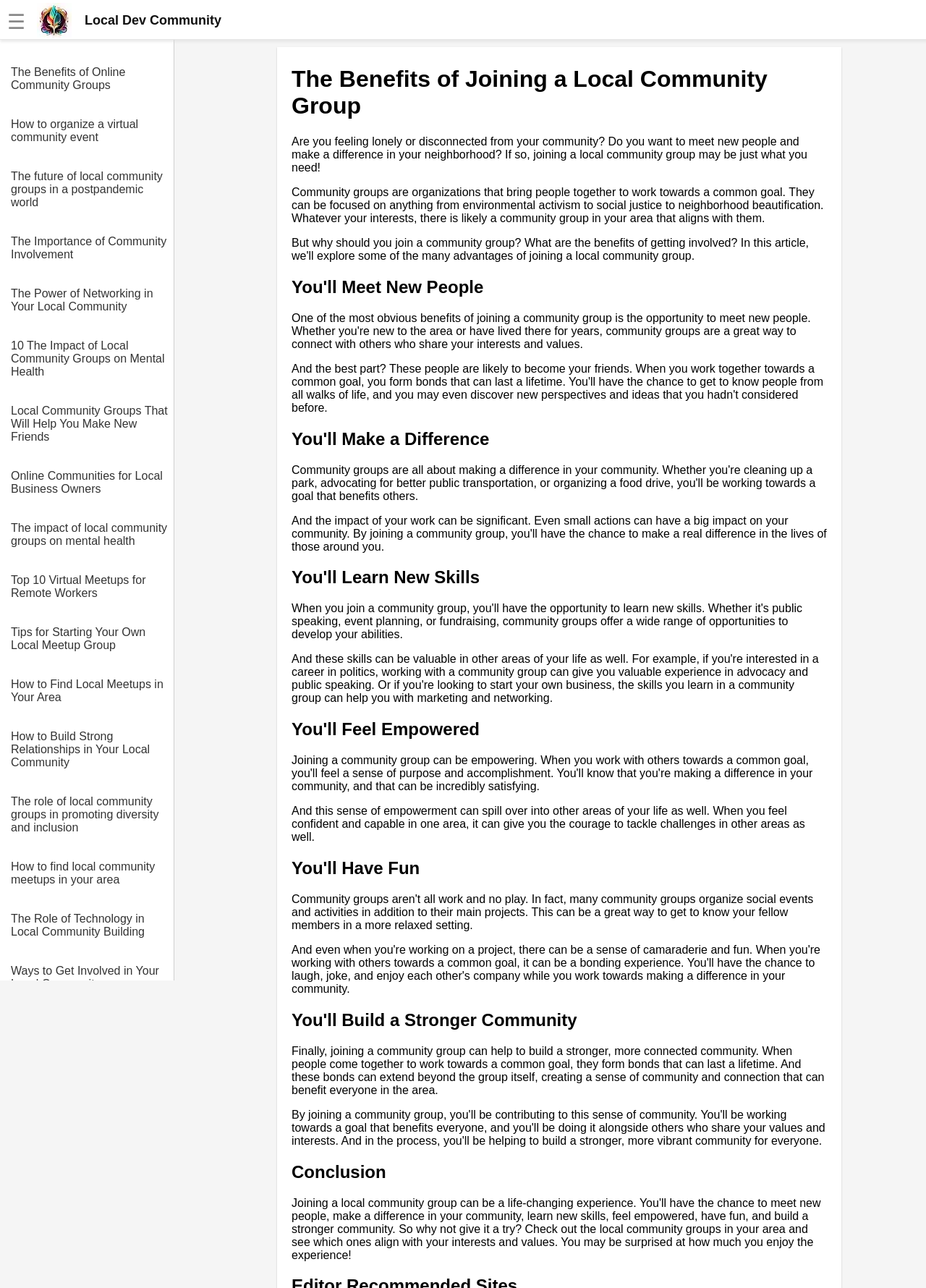What is the main topic of this webpage?
Based on the image, answer the question with a single word or brief phrase.

Local community groups